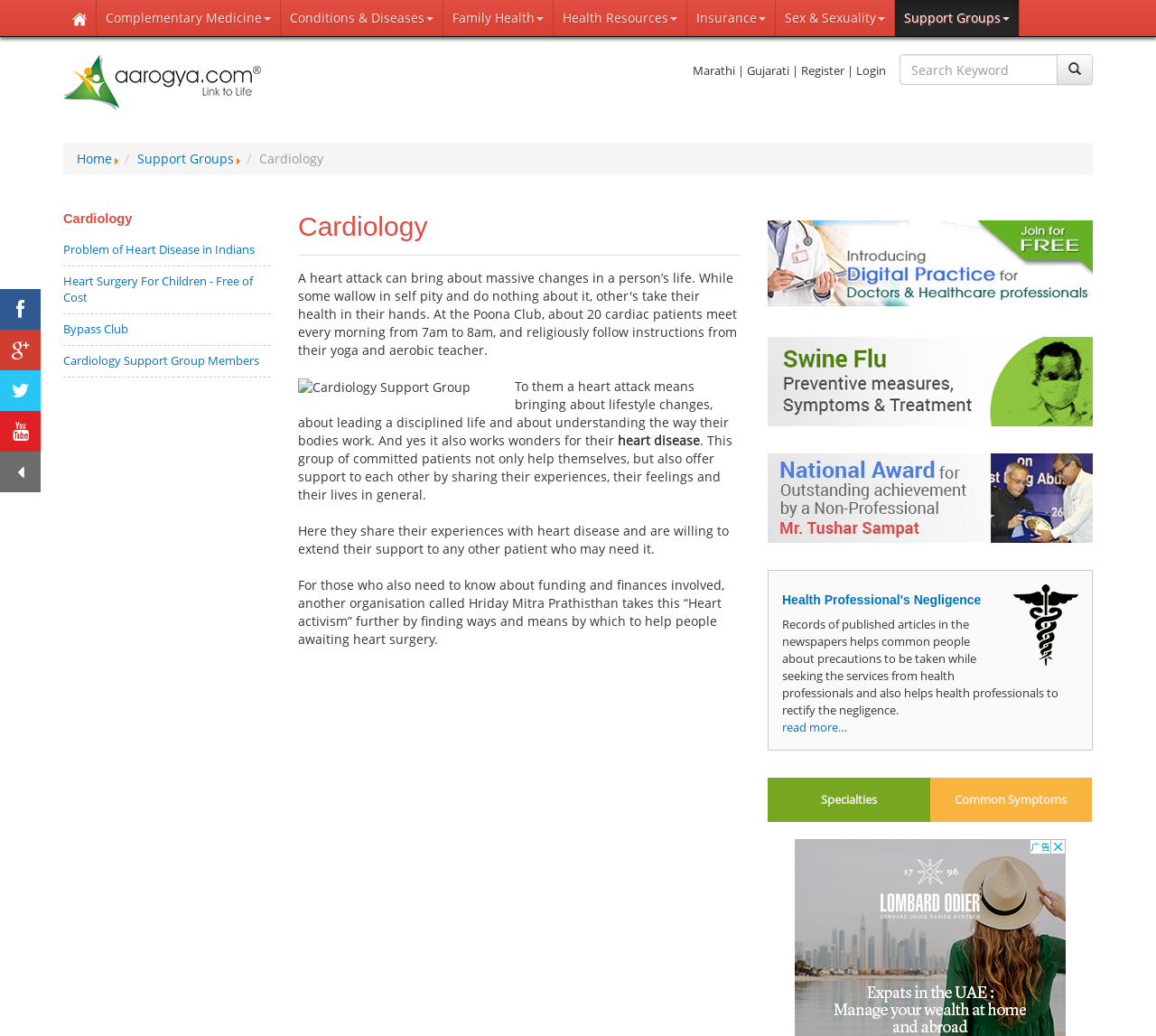Select the bounding box coordinates of the element I need to click to carry out the following instruction: "Click on the 'Home' link".

[0.055, 0.0, 0.084, 0.035]